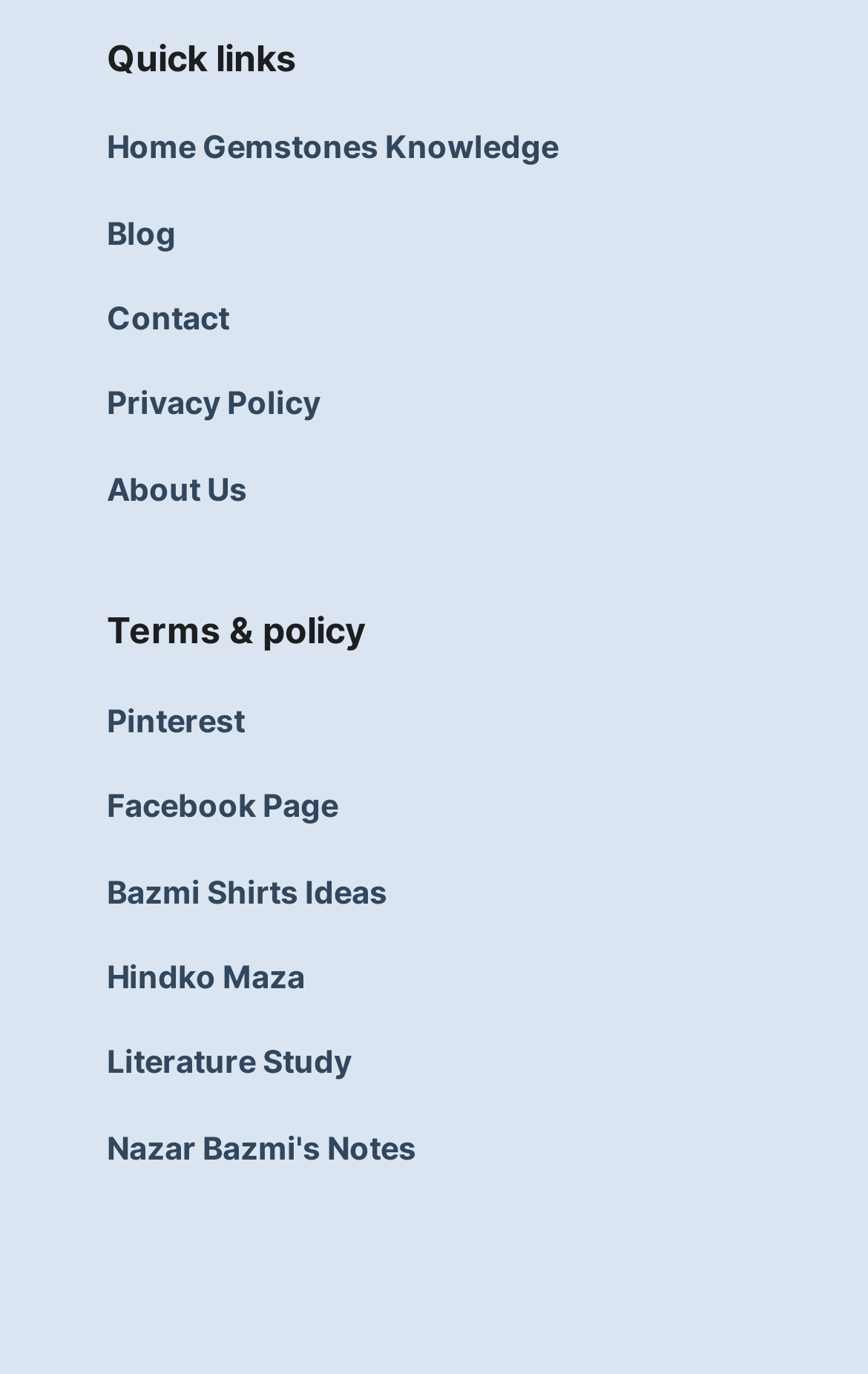How many links are there in total?
Please provide a detailed and thorough answer to the question.

There are 11 links on the webpage, including 'Home Gemstones Knowledge', 'Blog', 'Contact', 'Privacy Policy', 'About Us', 'Pinterest', 'Facebook Page', 'Bazmi Shirts Ideas', 'Hindko Maza', 'Literature Study', and 'Nazar Bazmi's Notes'.